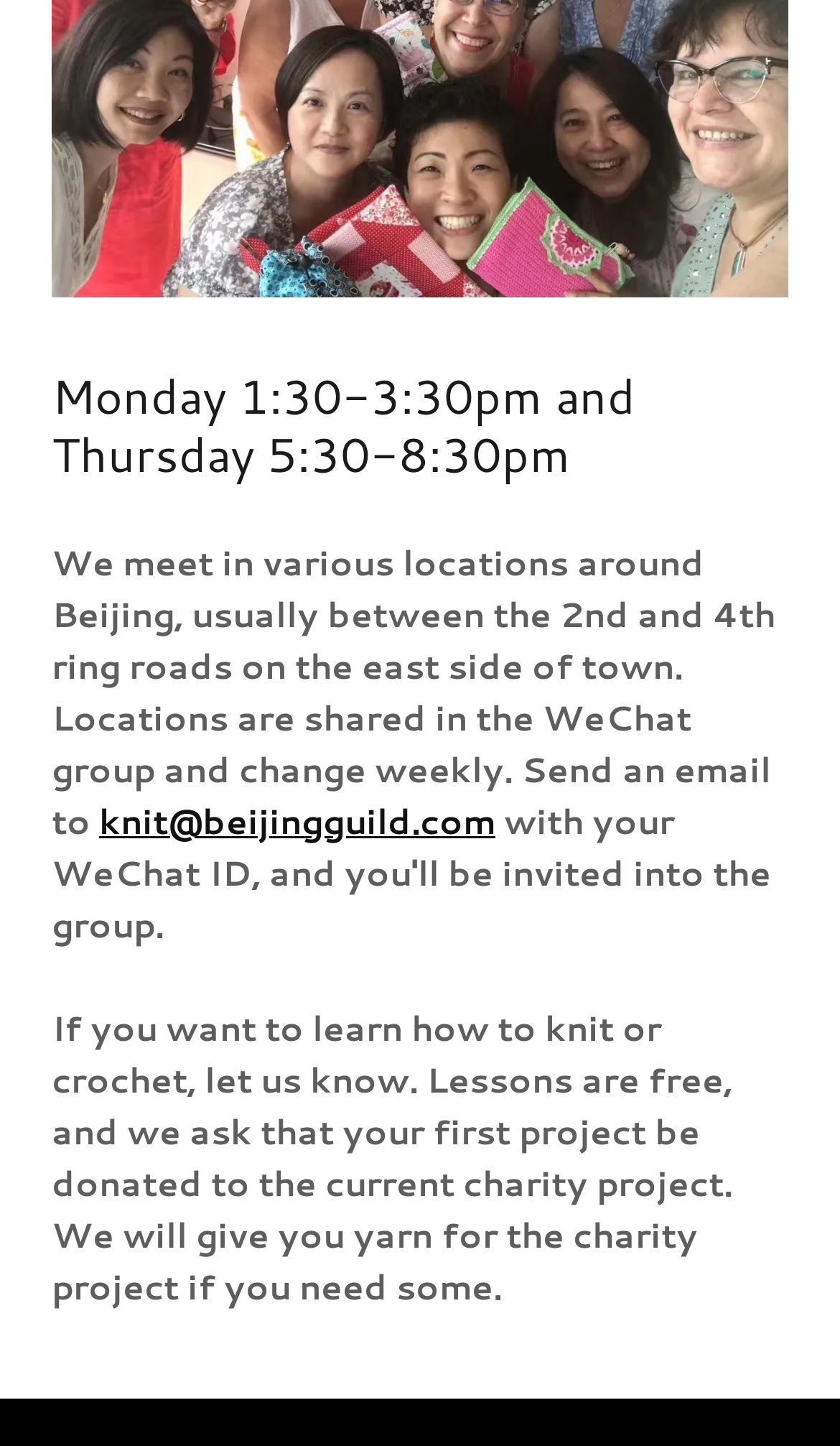Using the provided element description: "knit@beijingguild.com", identify the bounding box coordinates. The coordinates should be four floats between 0 and 1 in the order [left, top, right, bottom].

[0.118, 0.55, 0.59, 0.584]